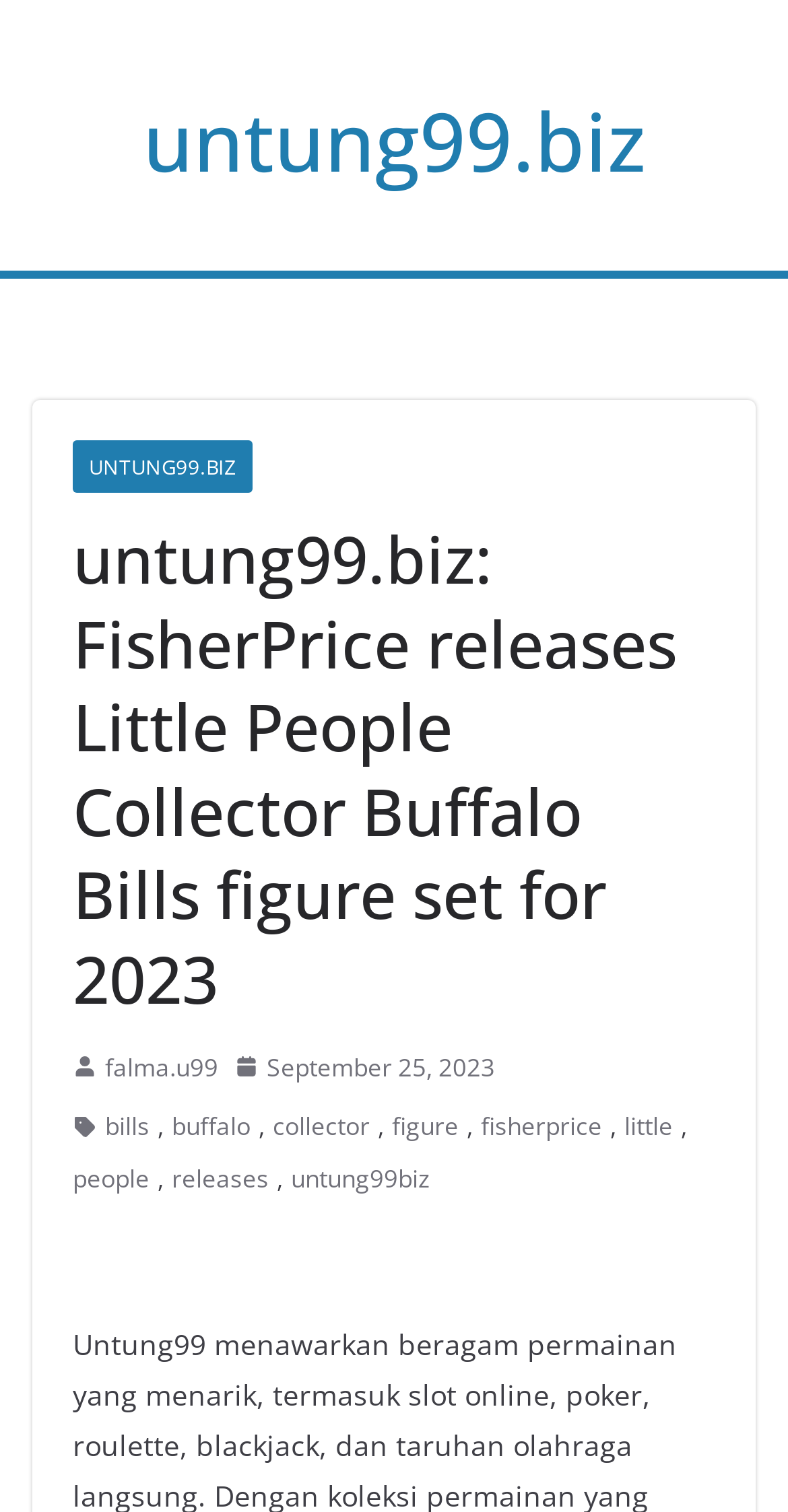Pinpoint the bounding box coordinates for the area that should be clicked to perform the following instruction: "search for buffalo bills".

[0.133, 0.731, 0.19, 0.76]